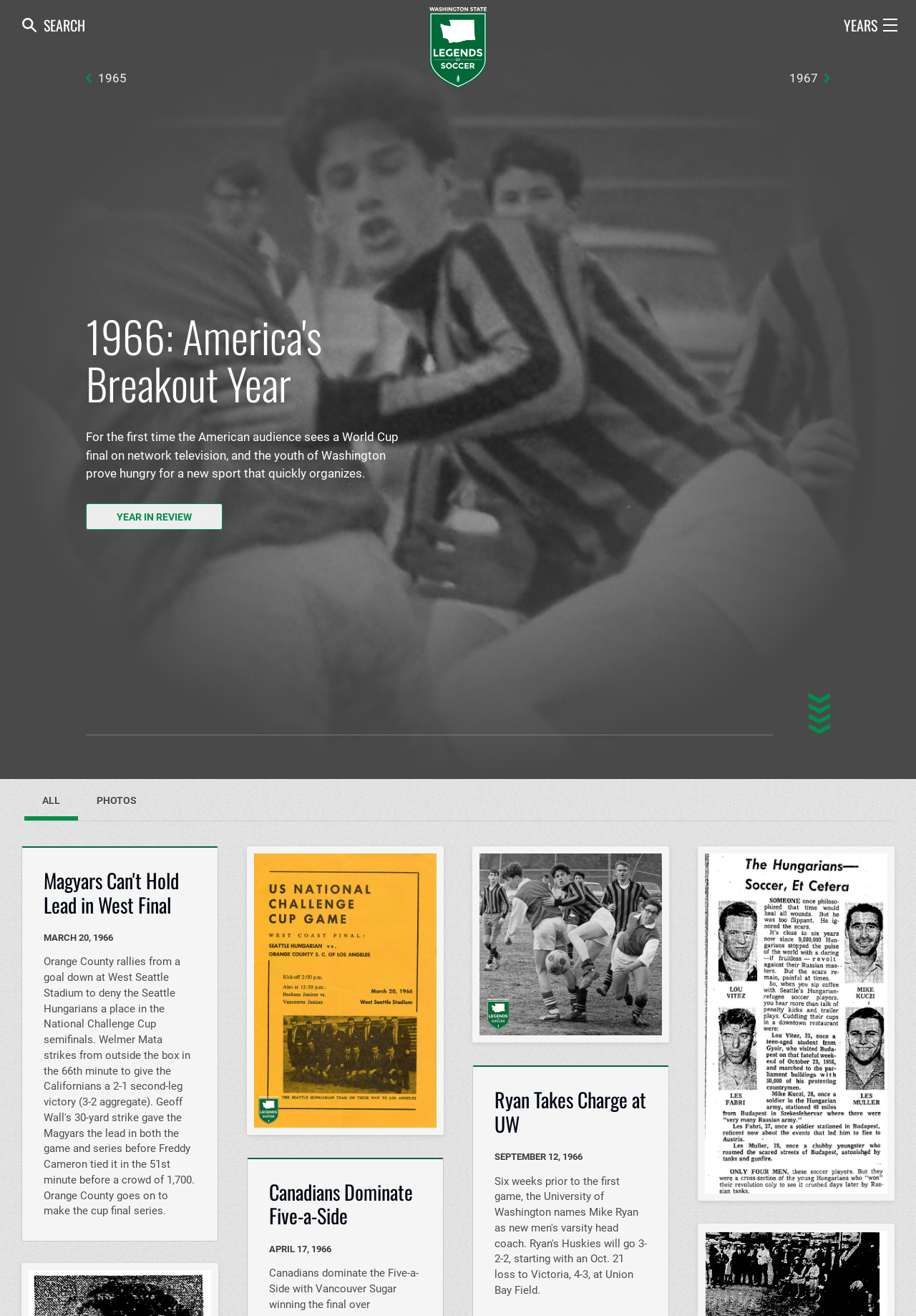Locate the bounding box coordinates of the area where you should click to accomplish the instruction: "Read about 1966: America's Breakout Year".

[0.094, 0.237, 0.453, 0.309]